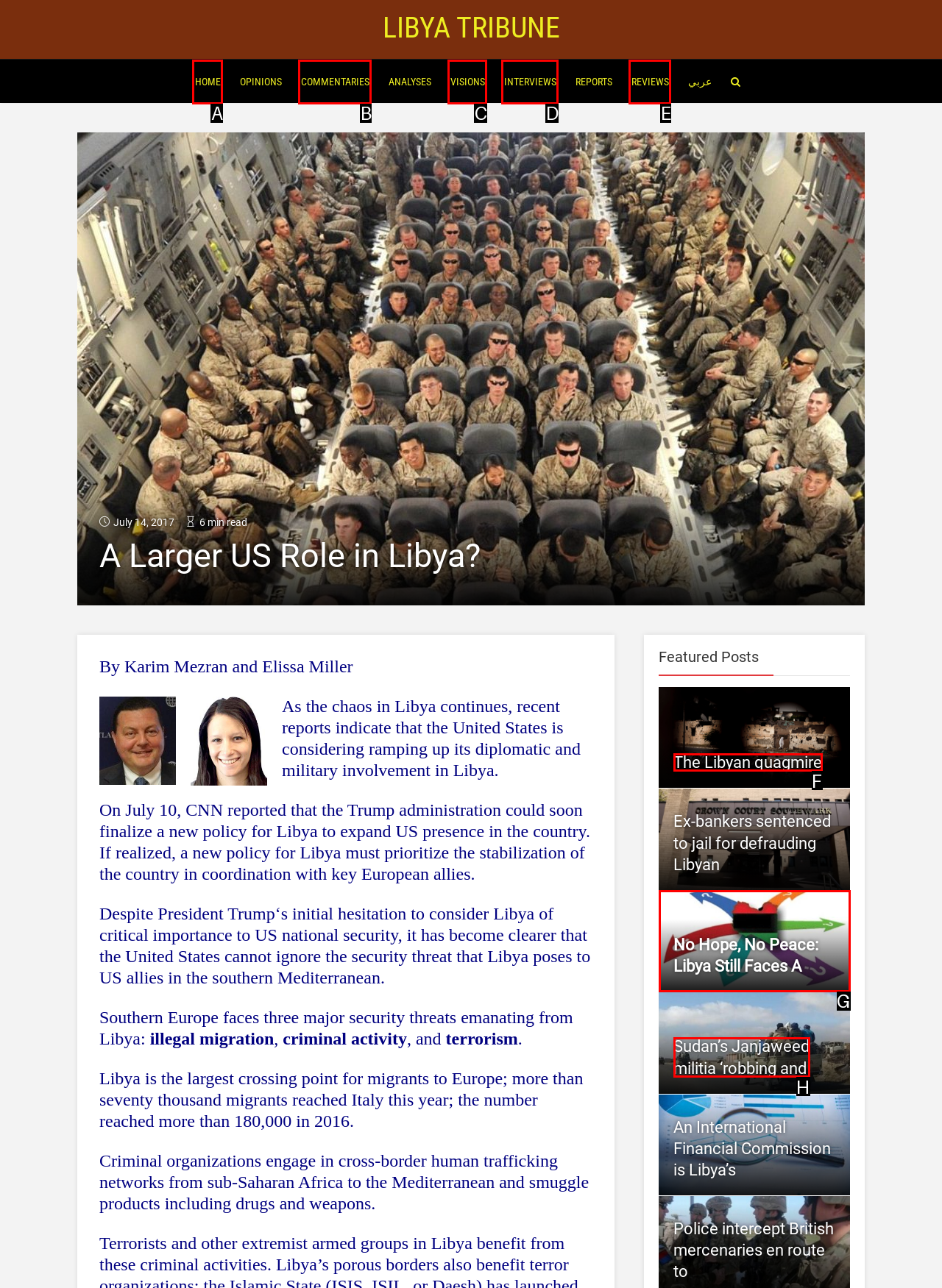Tell me which letter corresponds to the UI element that should be clicked to fulfill this instruction: View the featured post 'The Libyan quagmire'
Answer using the letter of the chosen option directly.

F